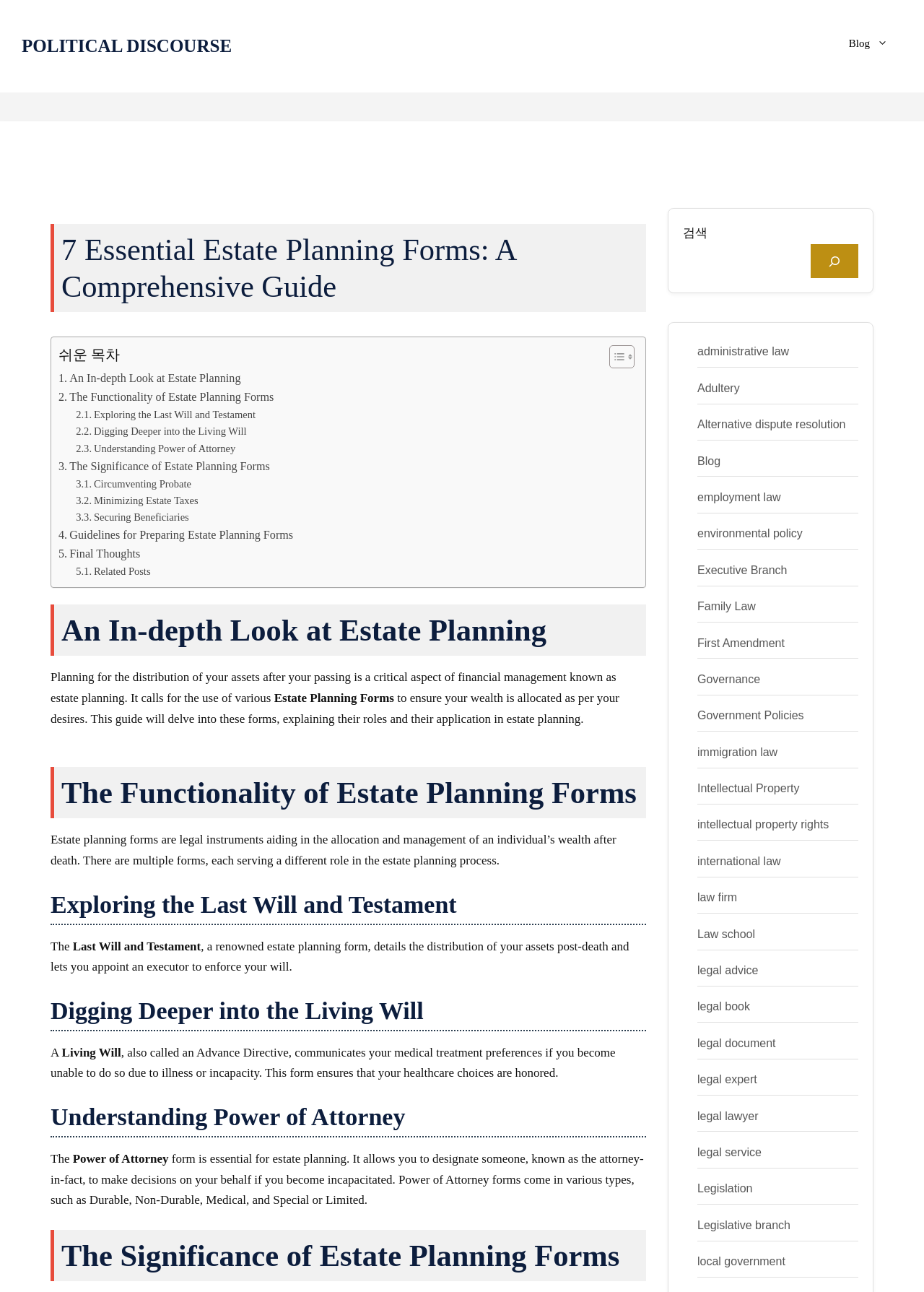Please extract the webpage's main title and generate its text content.

7 Essential Estate Planning Forms: A Comprehensive Guide